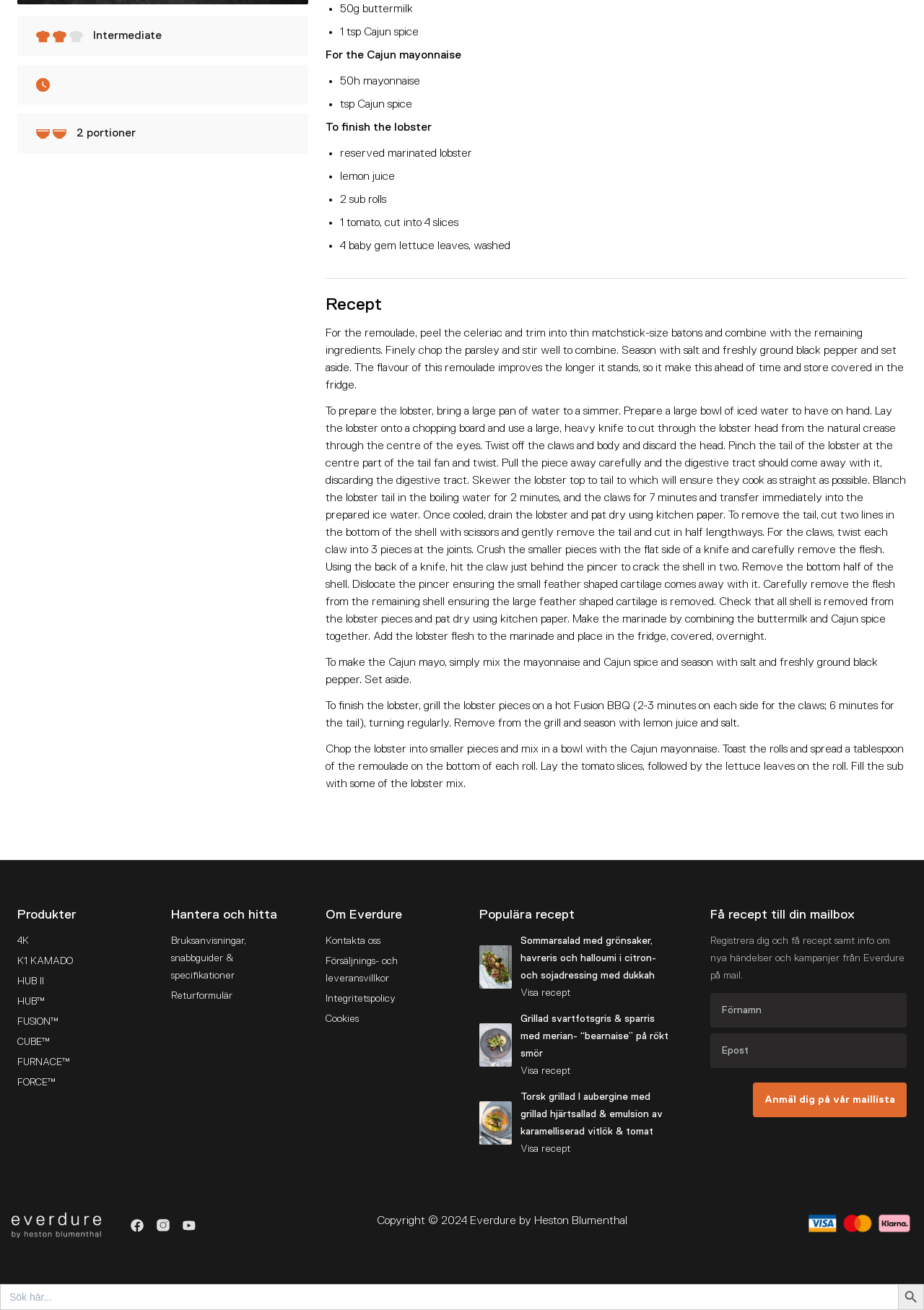Locate the UI element described by Bruksanvisningar, snabbguider & specifikationer and provide its bounding box coordinates. Use the format (top-left x, top-left y, bottom-right x, bottom-right y) with all values as floating point numbers between 0 and 1.

[0.185, 0.714, 0.267, 0.749]